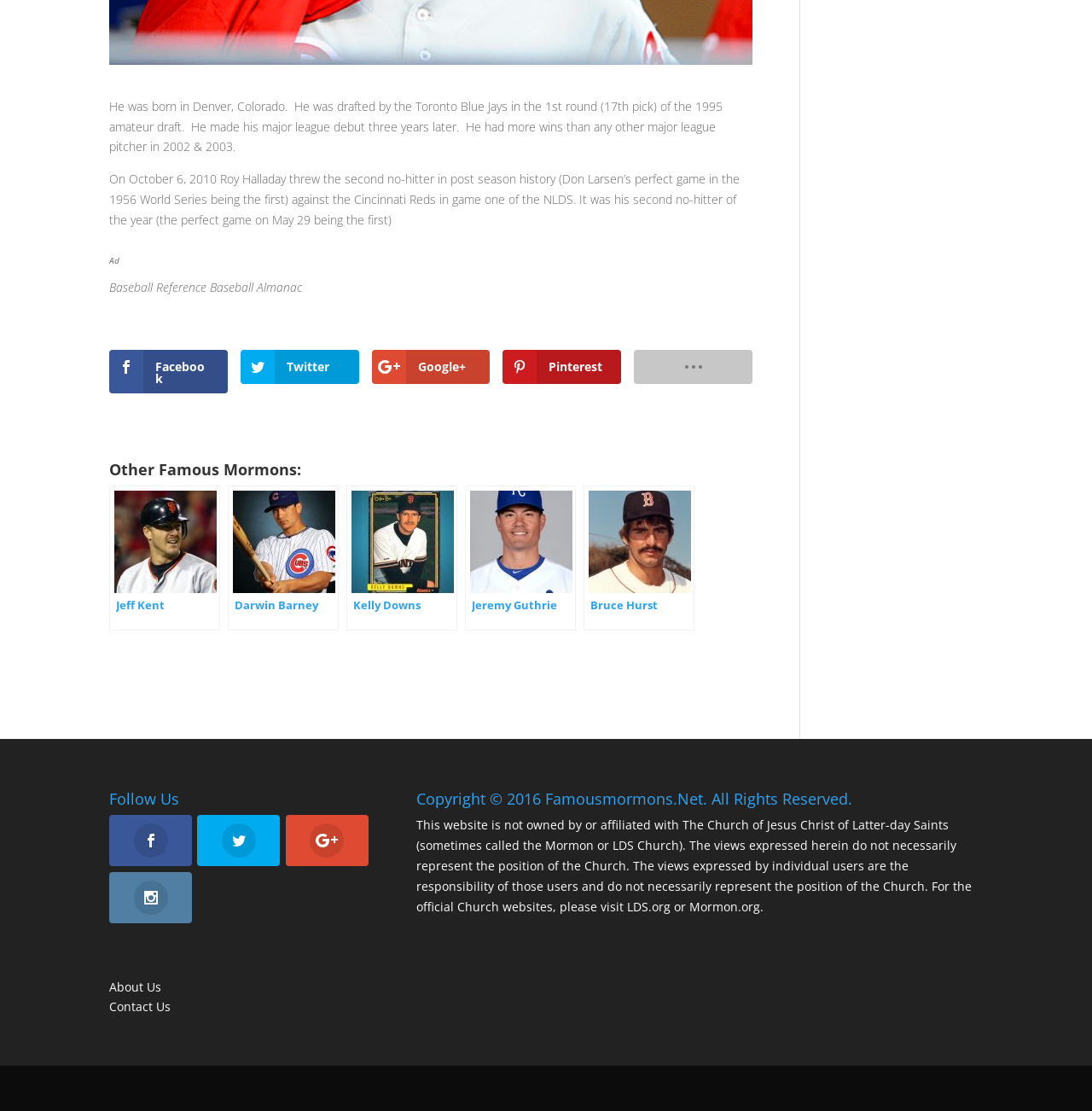Identify the bounding box for the described UI element: "Kelly Downs".

[0.317, 0.437, 0.419, 0.568]